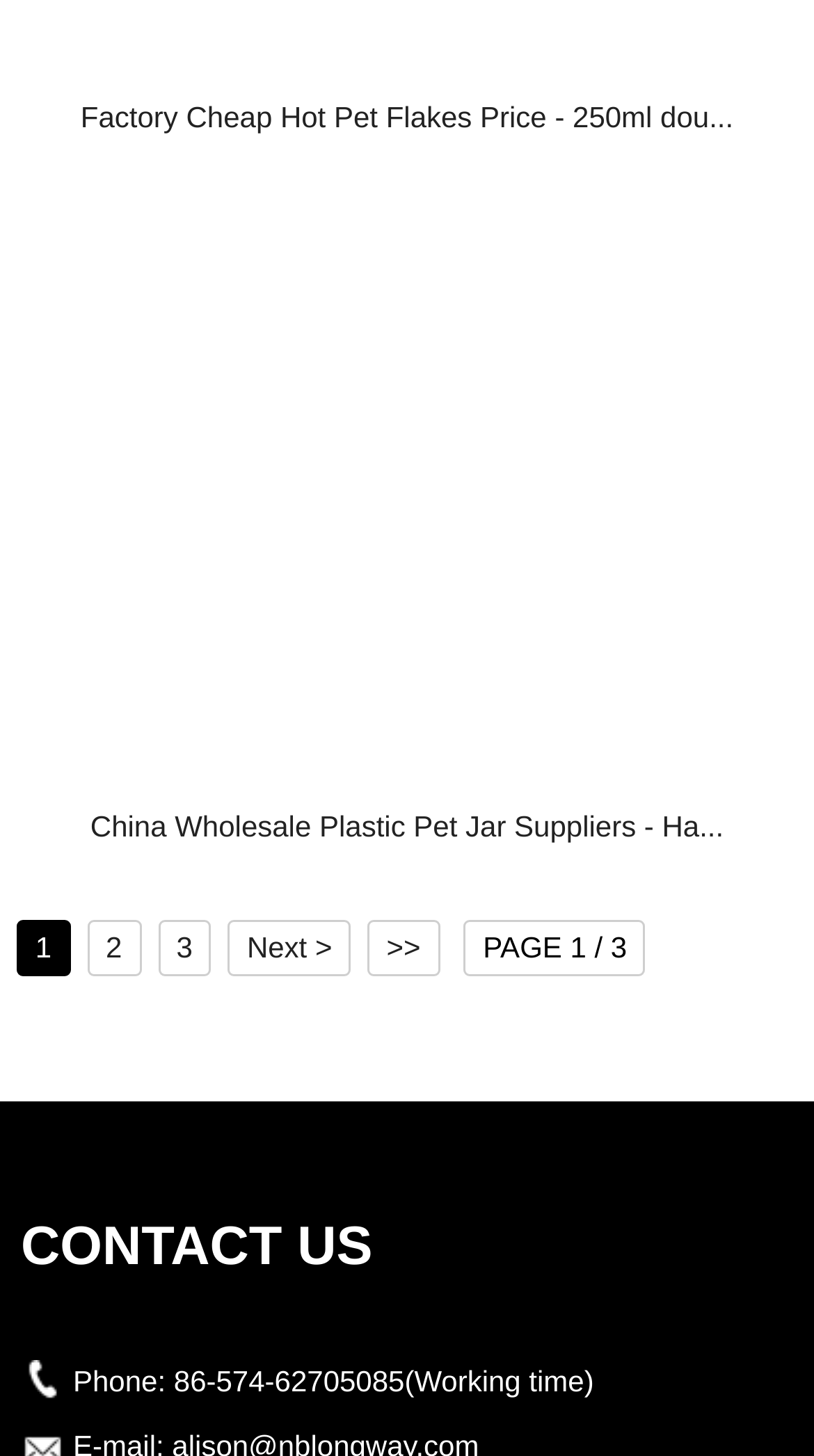Show the bounding box coordinates of the element that should be clicked to complete the task: "Click the link to view hot pet flakes price".

[0.036, 0.066, 0.964, 0.131]